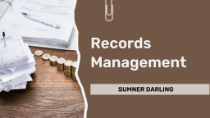What is the name displayed below the phrase 'Records Management'?
Respond with a short answer, either a single word or a phrase, based on the image.

SUMNER DARLING